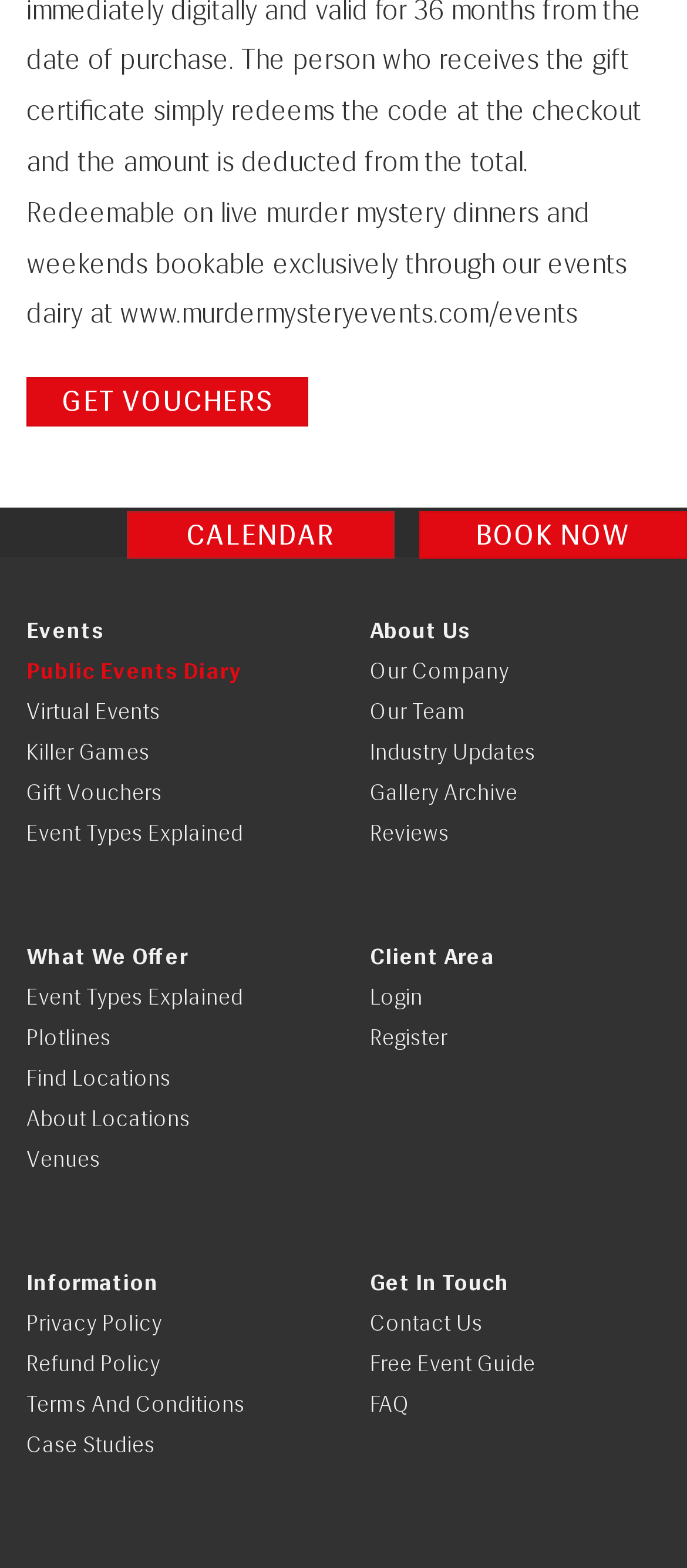Based on the element description FAQ, identify the bounding box coordinates for the UI element. The coordinates should be in the format (top-left x, top-left y, bottom-right x, bottom-right y) and within the 0 to 1 range.

[0.538, 0.887, 0.597, 0.904]